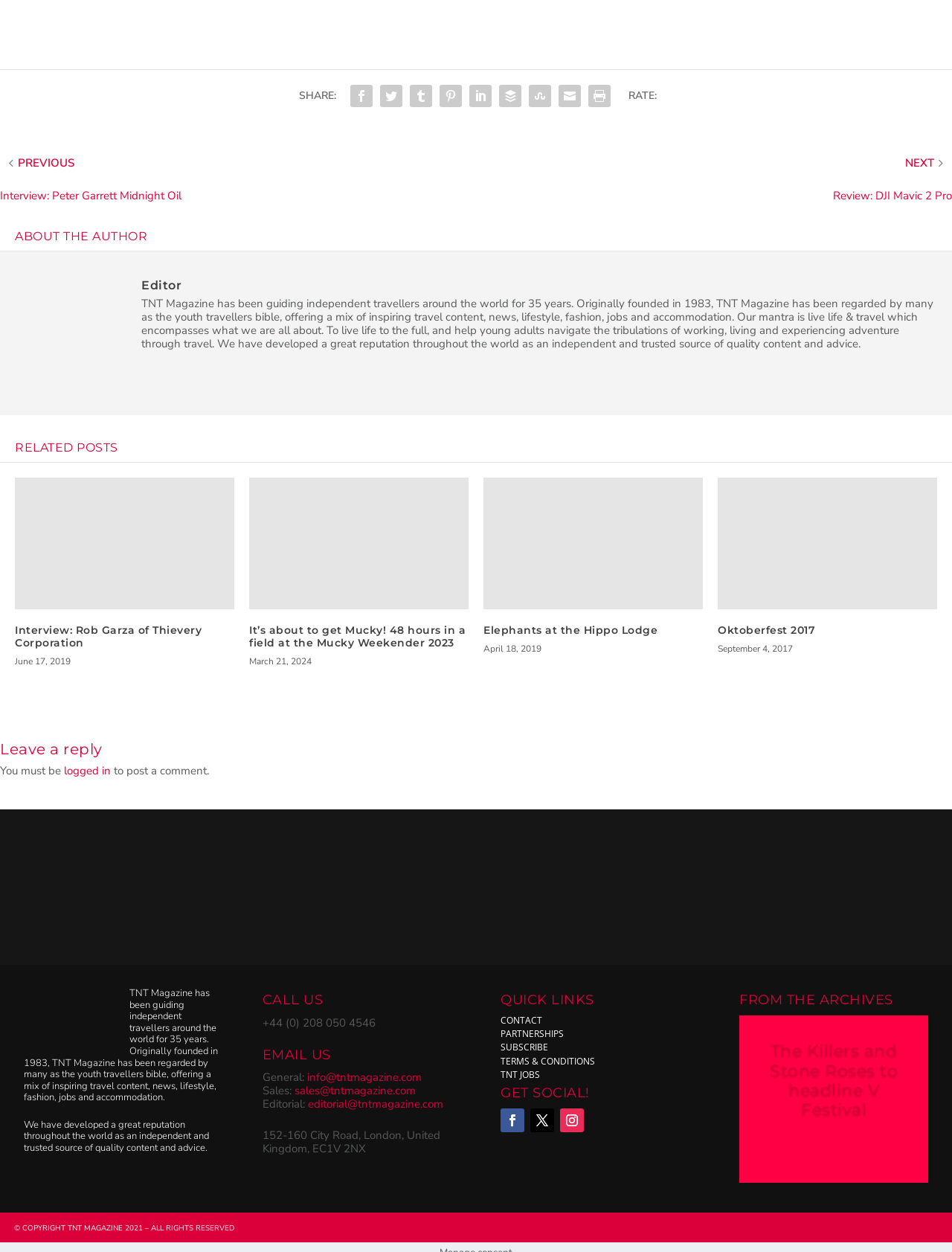Determine the bounding box coordinates of the section to be clicked to follow the instruction: "Click the SHARE link". The coordinates should be given as four float numbers between 0 and 1, formatted as [left, top, right, bottom].

[0.364, 0.056, 0.395, 0.08]